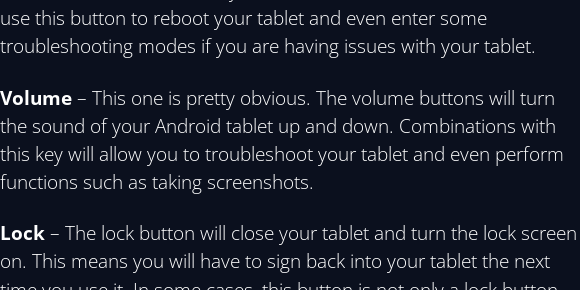What do the Volume buttons control?
Please give a detailed and thorough answer to the question, covering all relevant points.

The Volume buttons are used to adjust the sound levels on the Android tablet, allowing users to increase or decrease the volume of audio output, such as music, videos, or notifications.